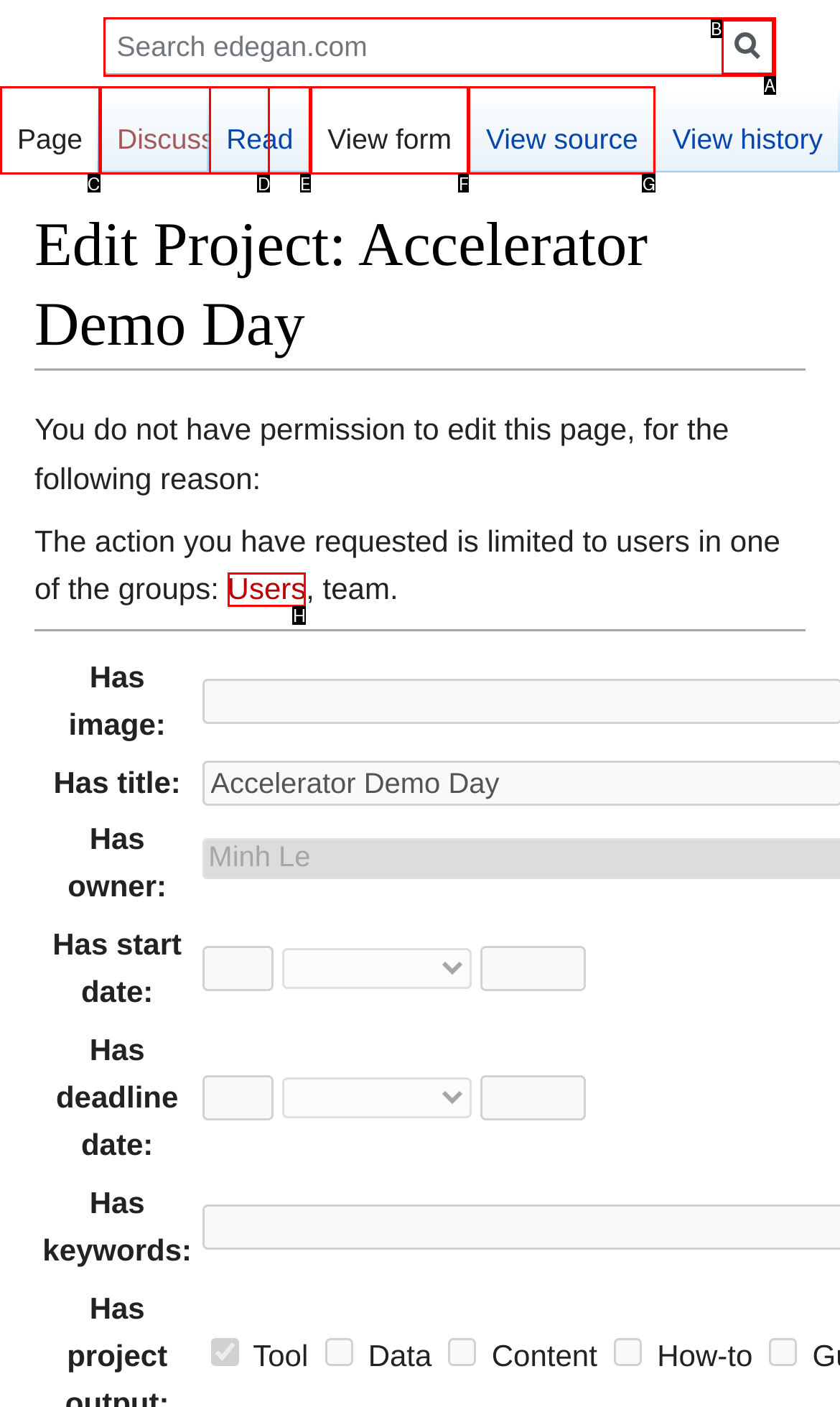Determine which UI element you should click to perform the task: Click Users
Provide the letter of the correct option from the given choices directly.

H